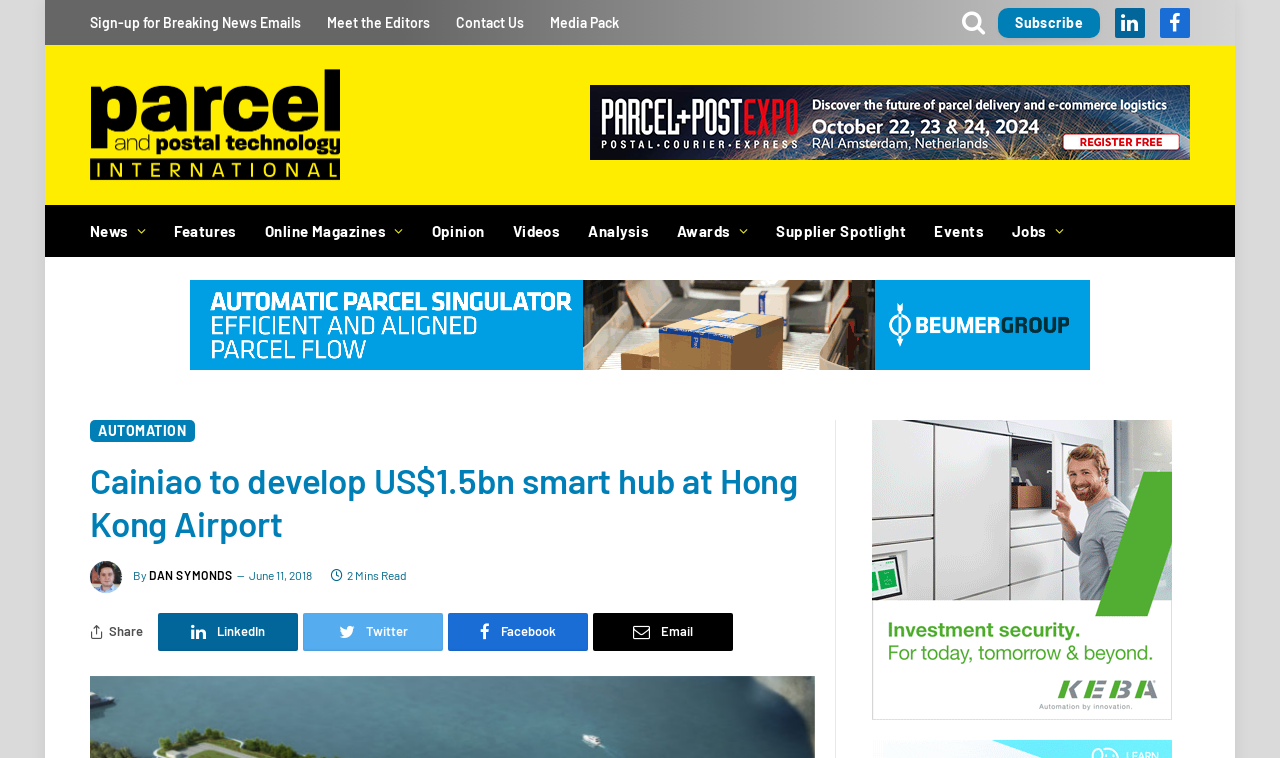Who is the author of the main article?
Answer the question with detailed information derived from the image.

I determined the answer by looking at the link with the text 'DAN SYMONDS' which is located below the heading of the main article, indicating that it is the author of the article.